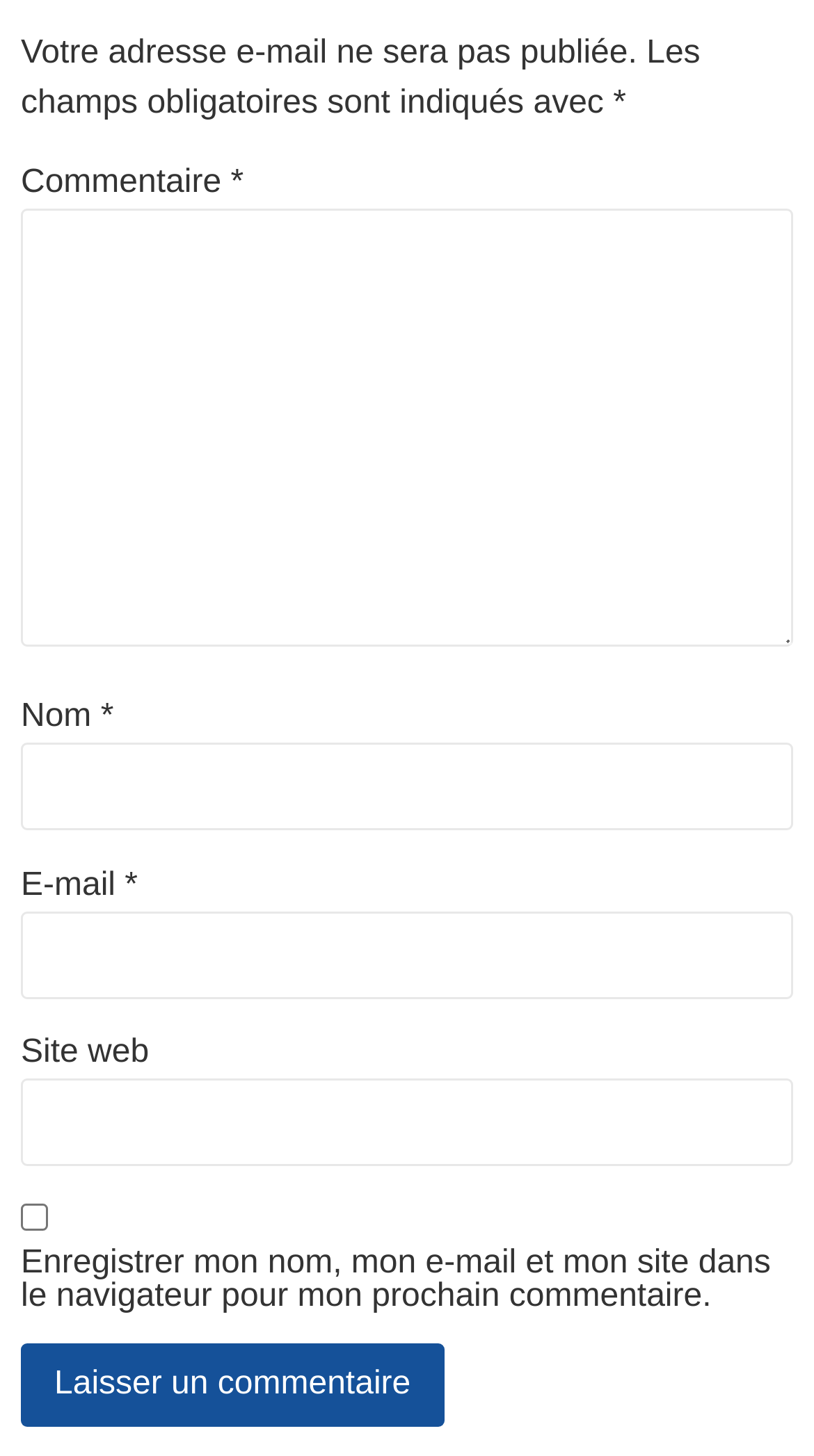What is the purpose of the checkbox?
Please describe in detail the information shown in the image to answer the question.

The checkbox is located below the 'Site web' textbox and is labeled 'Enregistrer mon nom, mon e-mail et mon site dans le navigateur pour mon prochain commentaire.' This suggests that its purpose is to save the commenter's information for future comments.